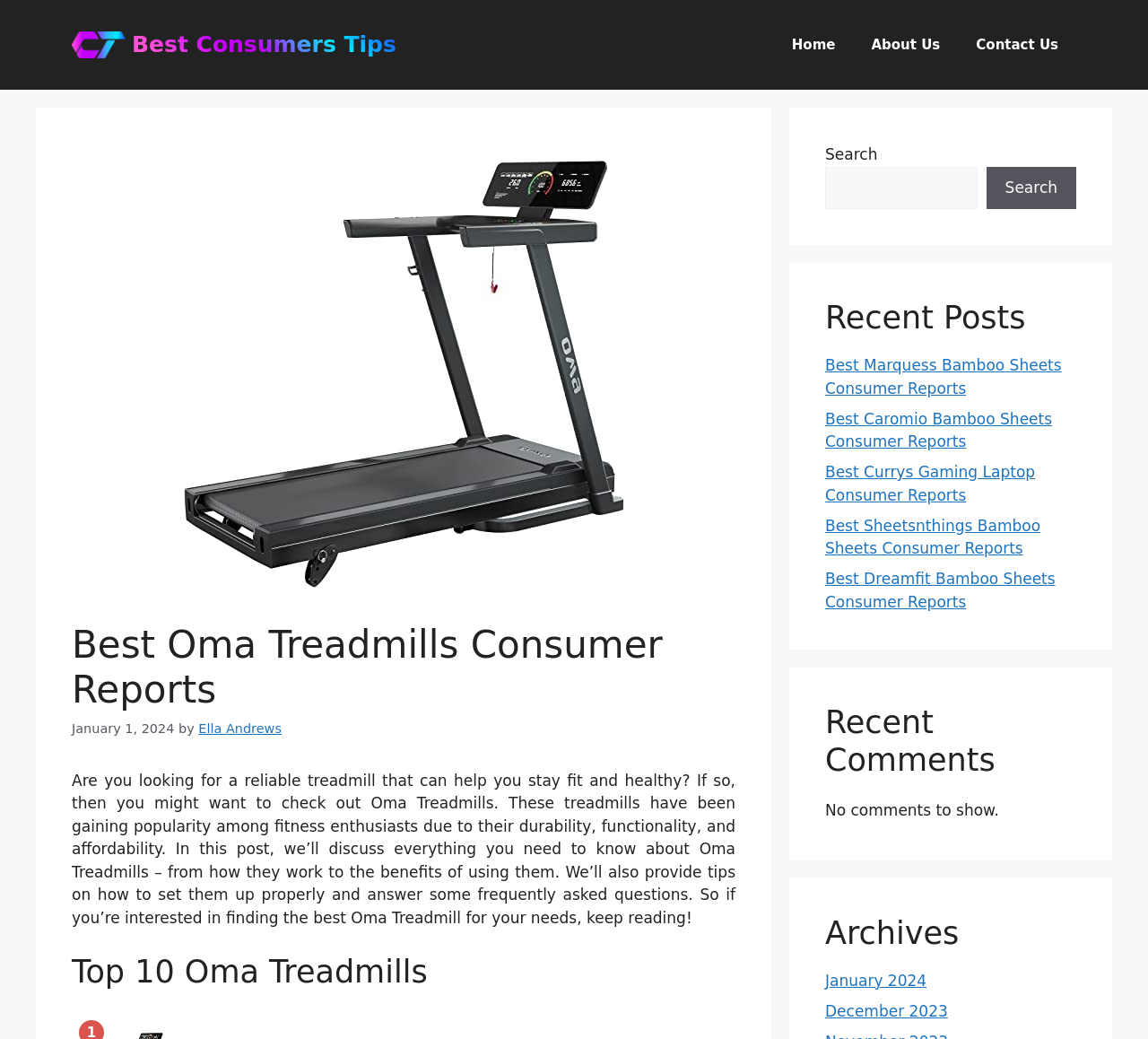What is the date of the post?
Utilize the information in the image to give a detailed answer to the question.

I found the date of the post by examining the time element within the content section, which contains the static text 'January 1, 2024'.